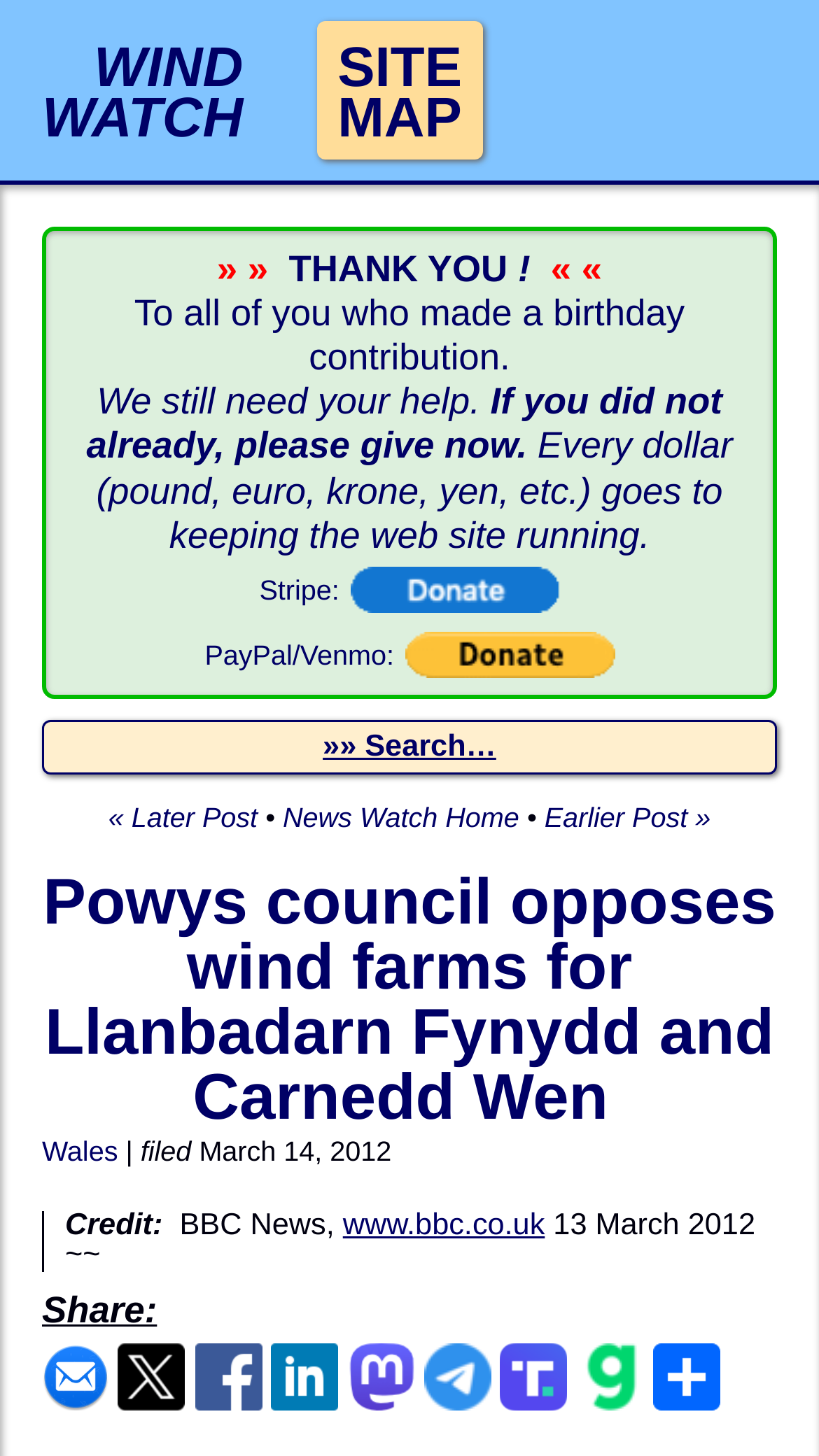Find the bounding box coordinates for the area that should be clicked to accomplish the instruction: "Share the article via email".

[0.051, 0.946, 0.133, 0.975]